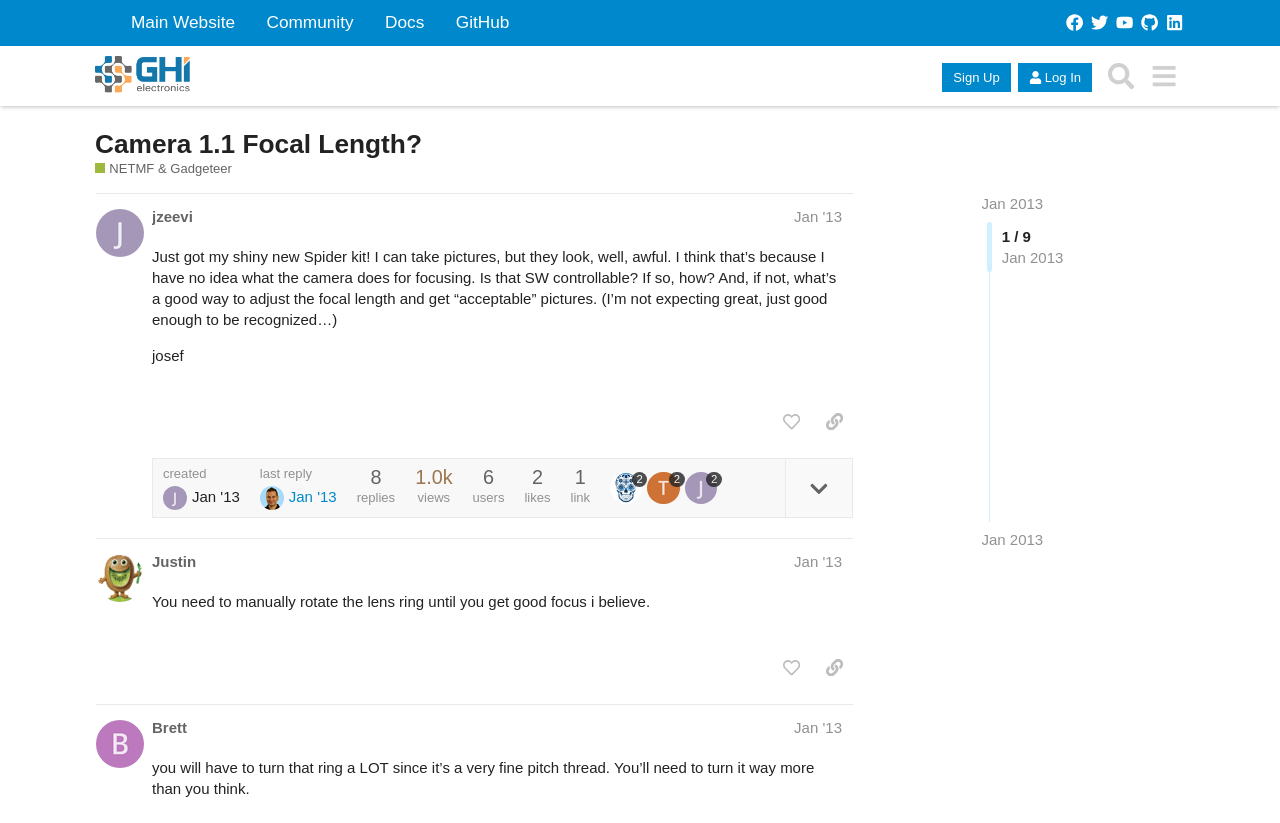Highlight the bounding box coordinates of the element you need to click to perform the following instruction: "Read the reply by Justin."

[0.075, 0.654, 0.755, 0.855]